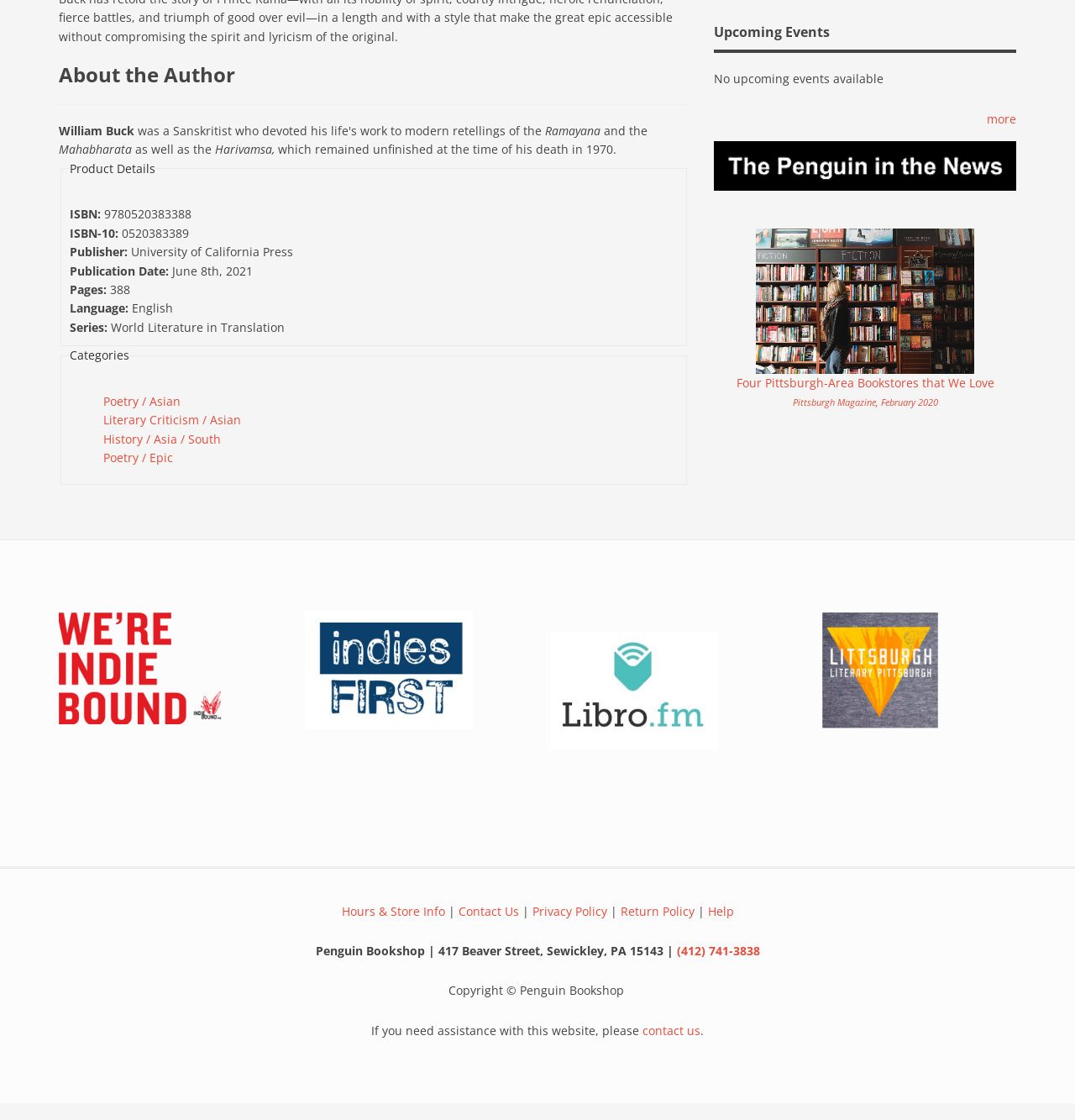What is the title of the book?
Respond to the question with a single word or phrase according to the image.

Ramayana and the Mahabharata